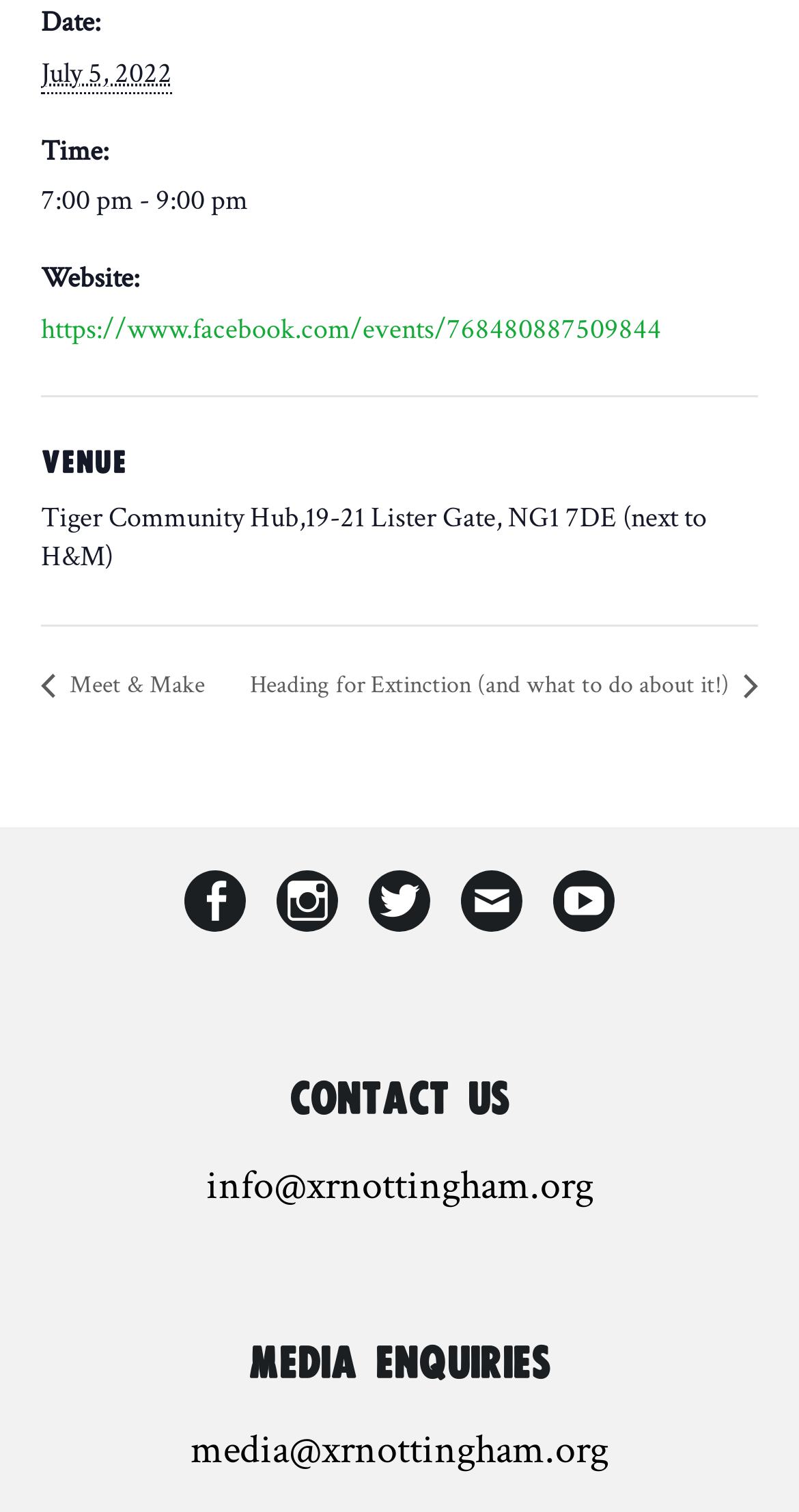Can you look at the image and give a comprehensive answer to the question:
What is the date of the event?

The date of the event can be found in the description list section, where it is listed as 'Date:' with the value '2022-07-05', which is also written out in full as 'July 5, 2022'.